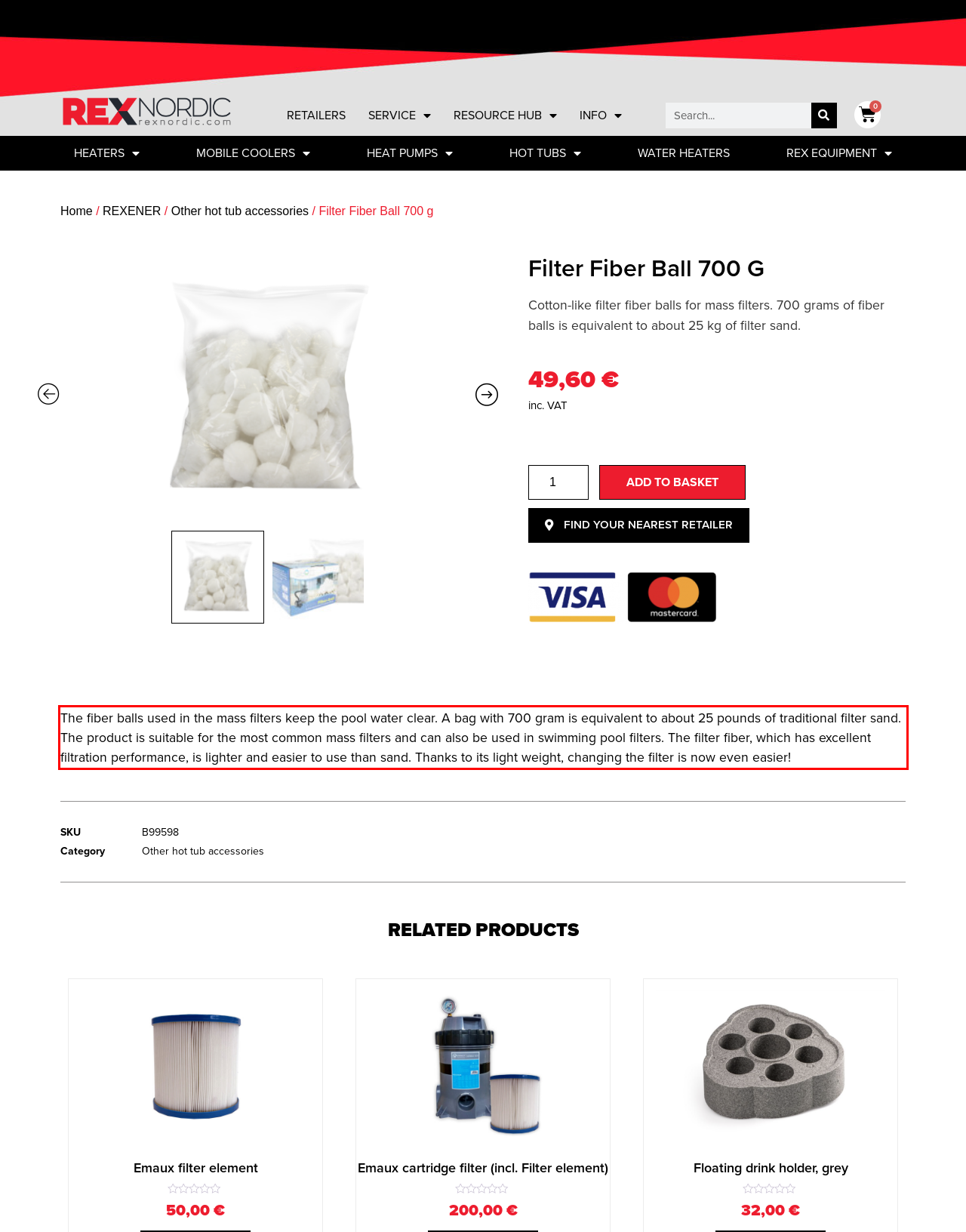Given a screenshot of a webpage containing a red rectangle bounding box, extract and provide the text content found within the red bounding box.

The fiber balls used in the mass filters keep the pool water clear. A bag with 700 gram is equivalent to about 25 pounds of traditional filter sand. The product is suitable for the most common mass filters and can also be used in swimming pool filters. The filter fiber, which has excellent filtration performance, is lighter and easier to use than sand. Thanks to its light weight, changing the filter is now even easier!